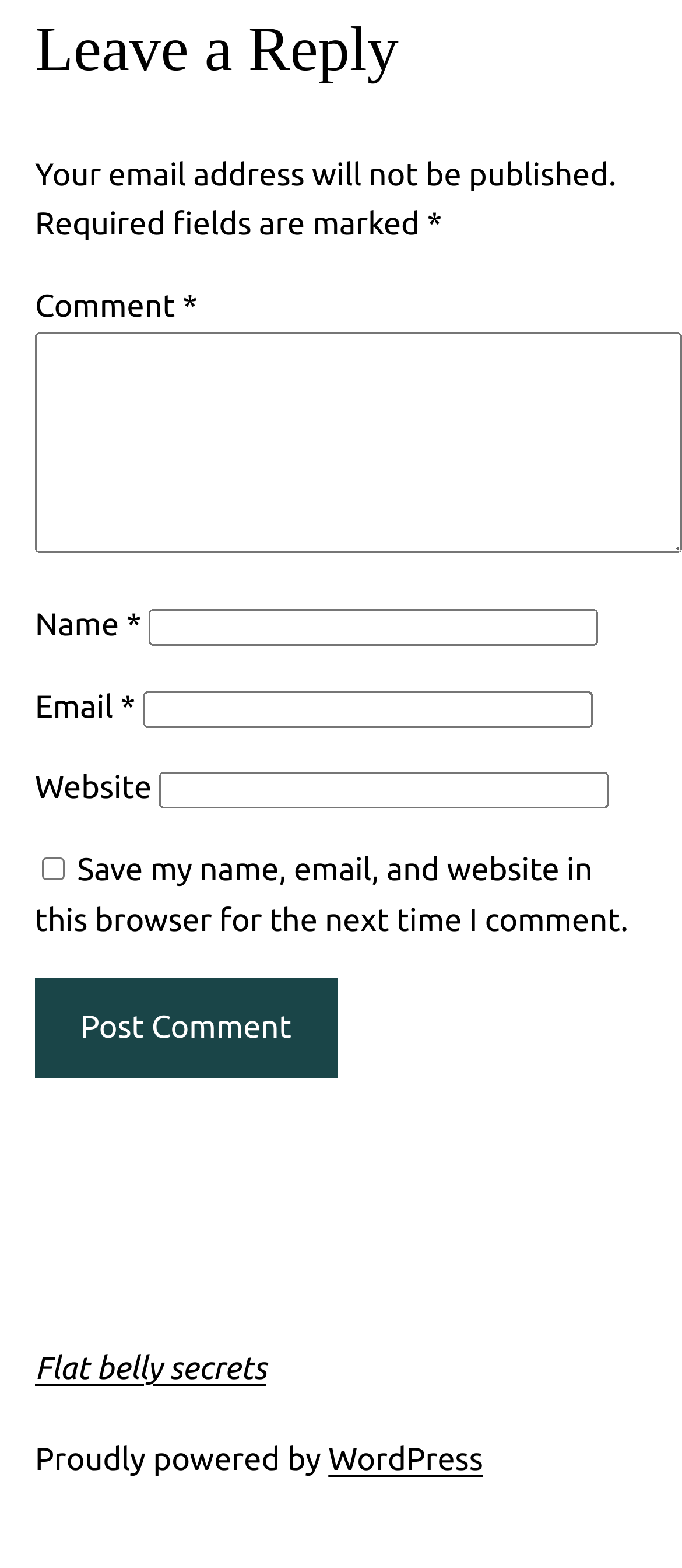Provide a single word or phrase answer to the question: 
What is the purpose of the comment section?

Leave a reply